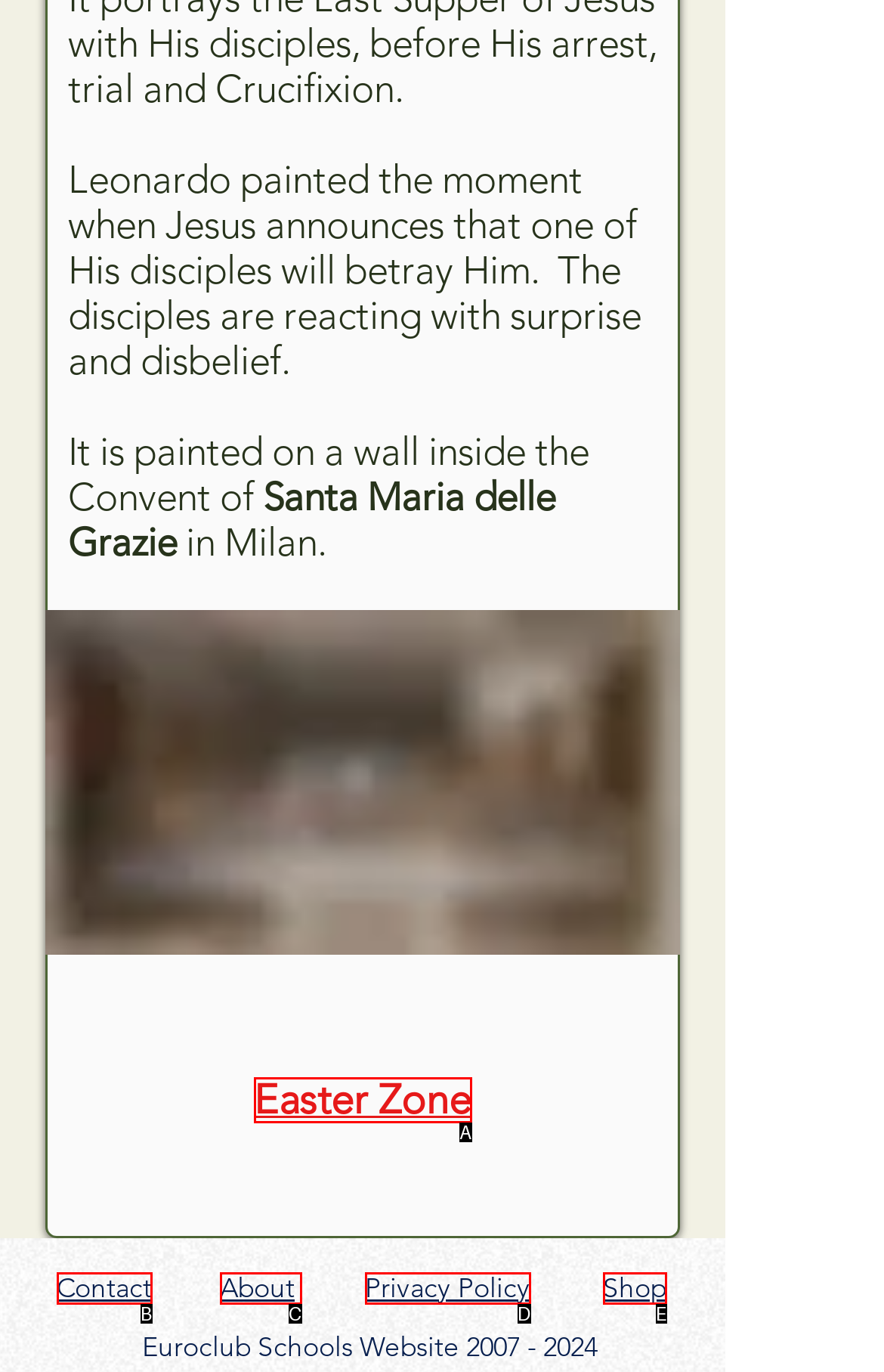Based on the element described as: About
Find and respond with the letter of the correct UI element.

C